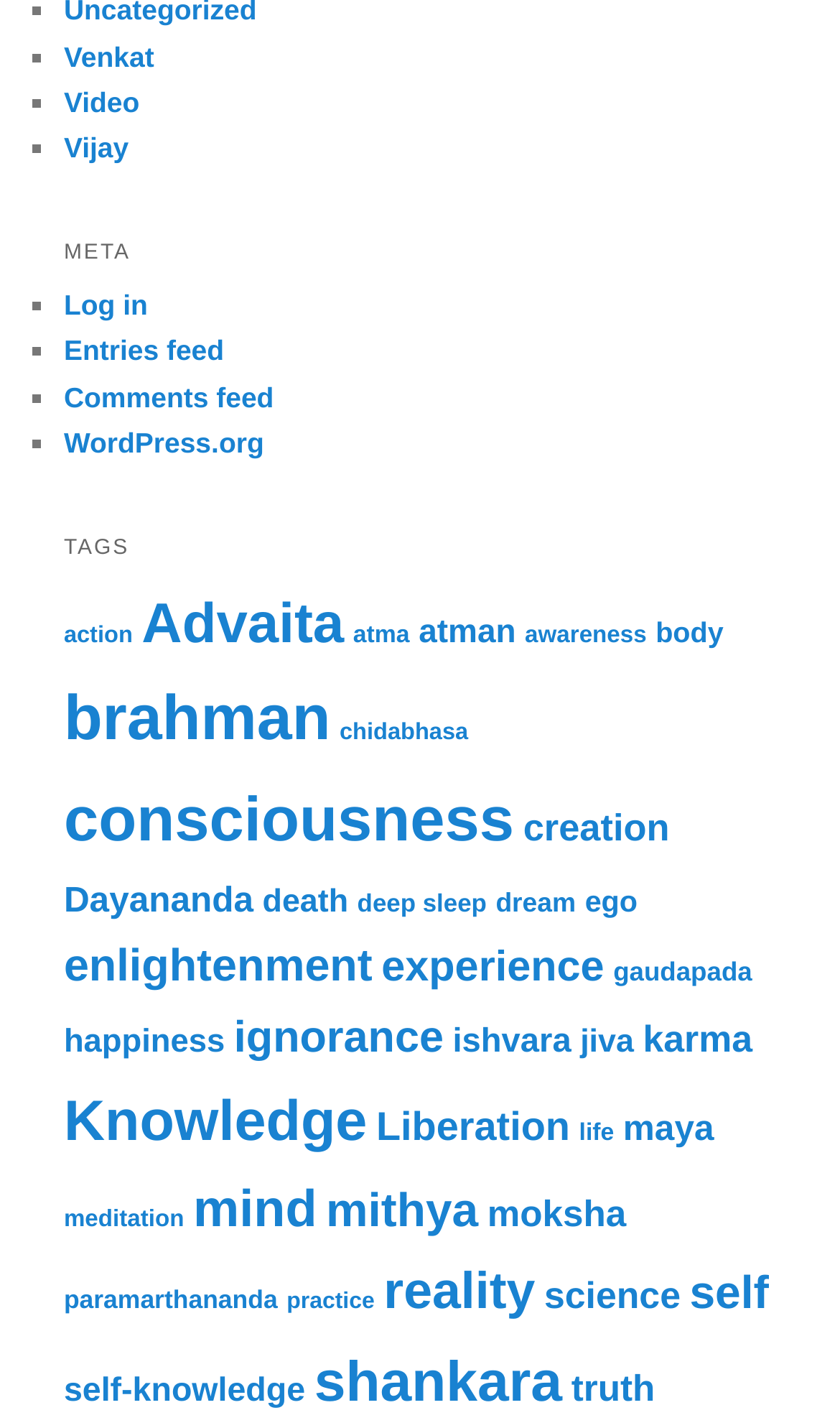How many links are under the 'TAGS' heading?
Answer with a single word or short phrase according to what you see in the image.

881